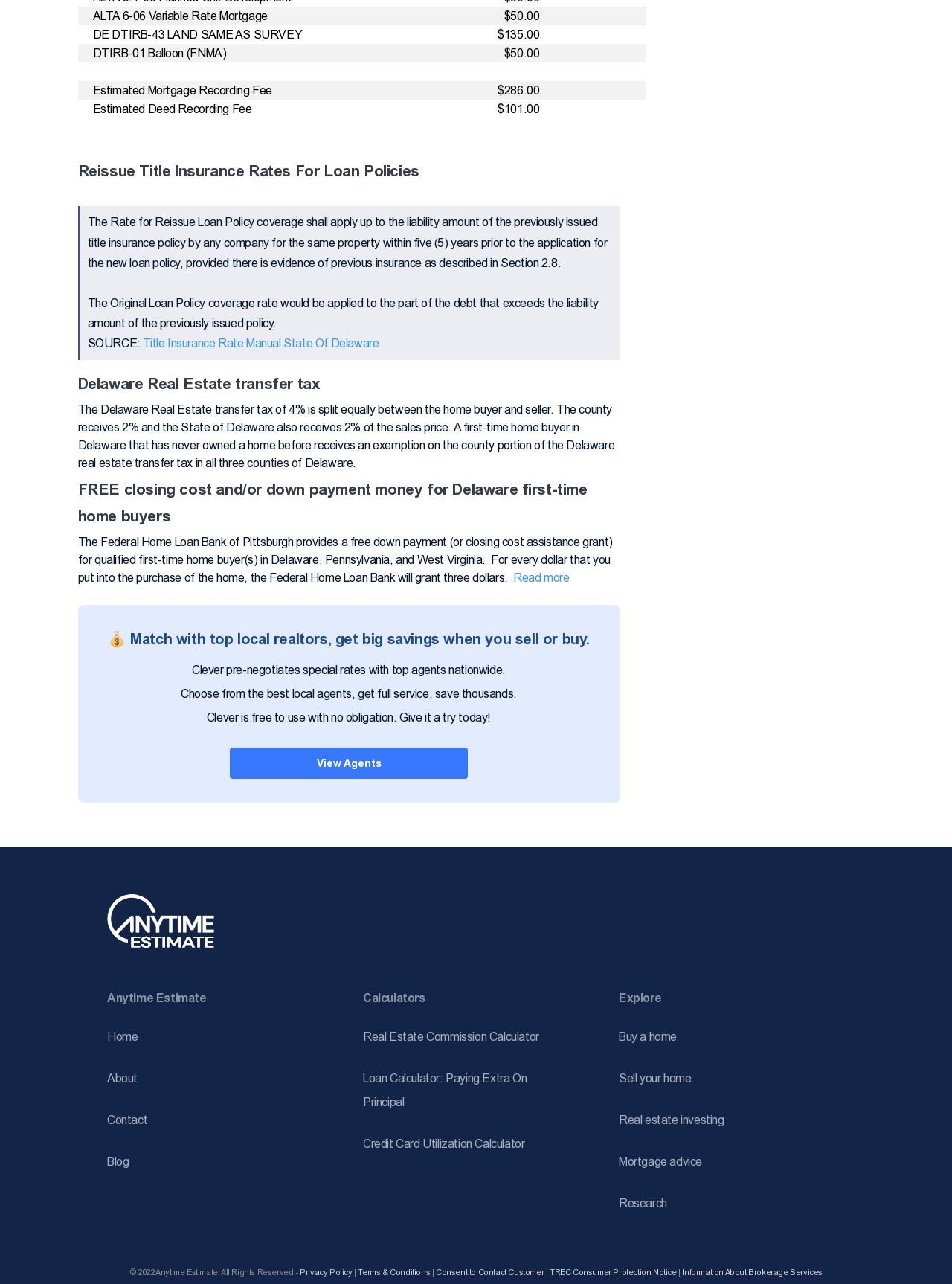Highlight the bounding box coordinates of the region I should click on to meet the following instruction: "View Agents".

[0.241, 0.582, 0.491, 0.606]